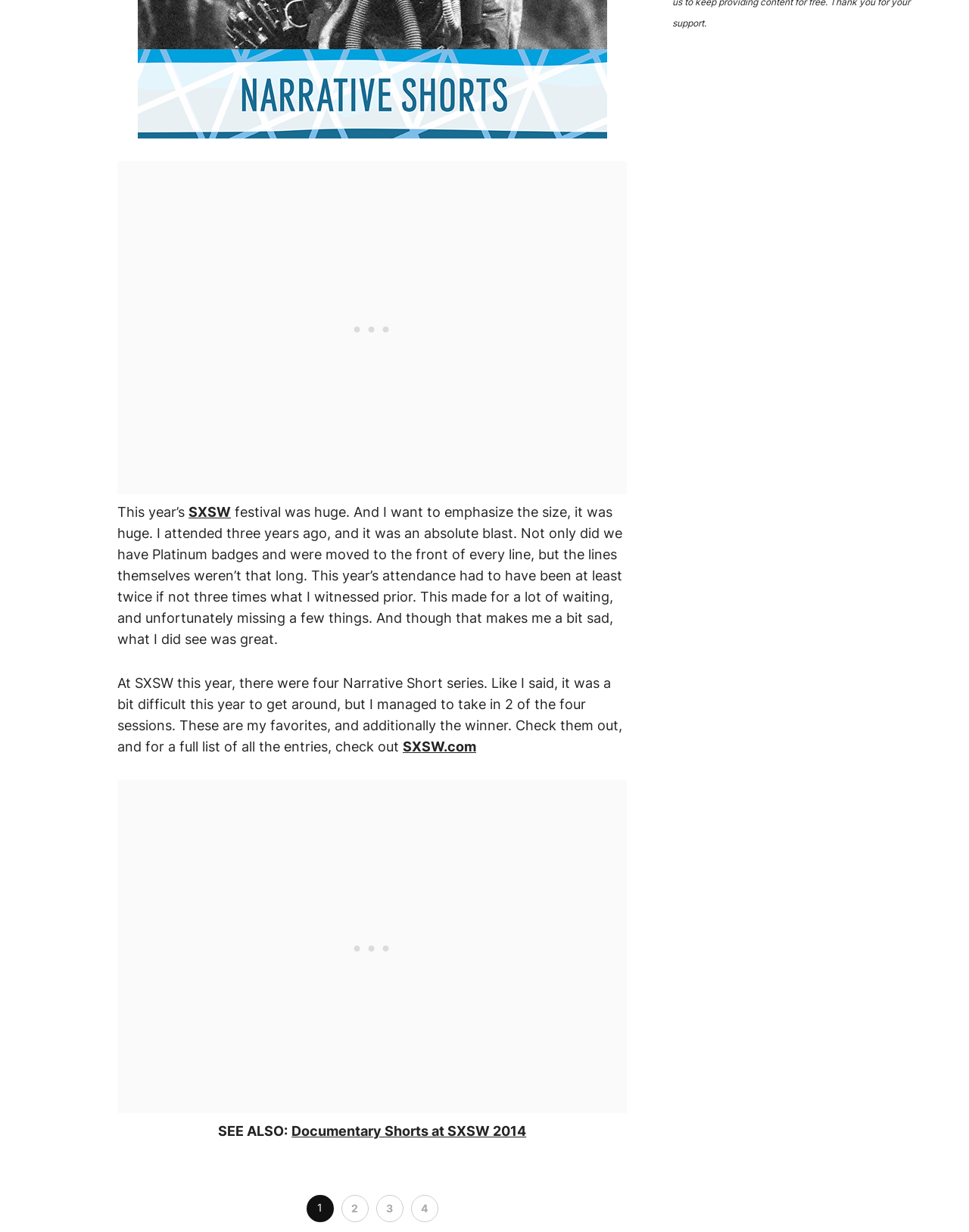Please give a short response to the question using one word or a phrase:
What is the website mentioned in the article?

SXSW.com